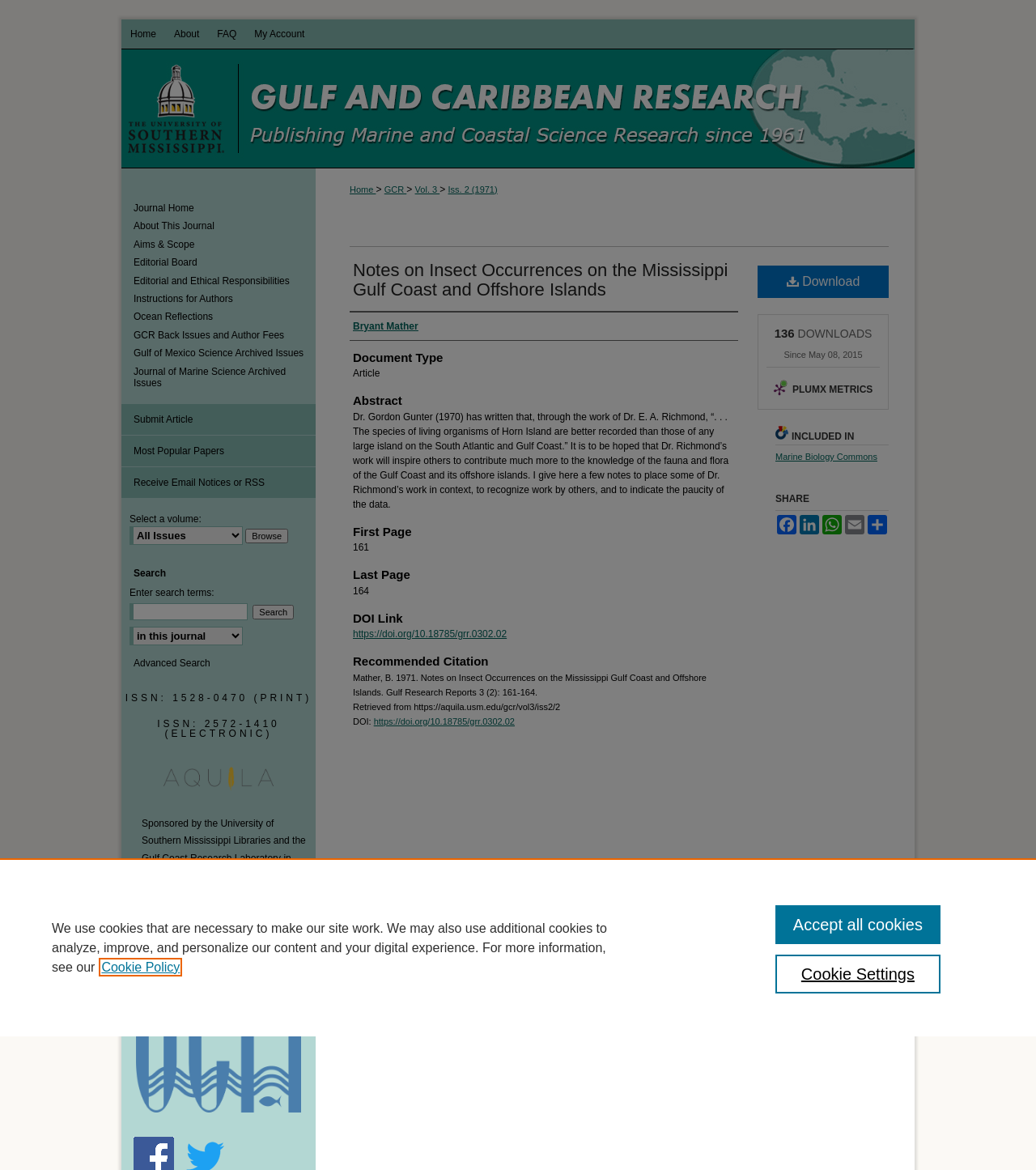Please find and generate the text of the main header of the webpage.

Gulf and Caribbean Research